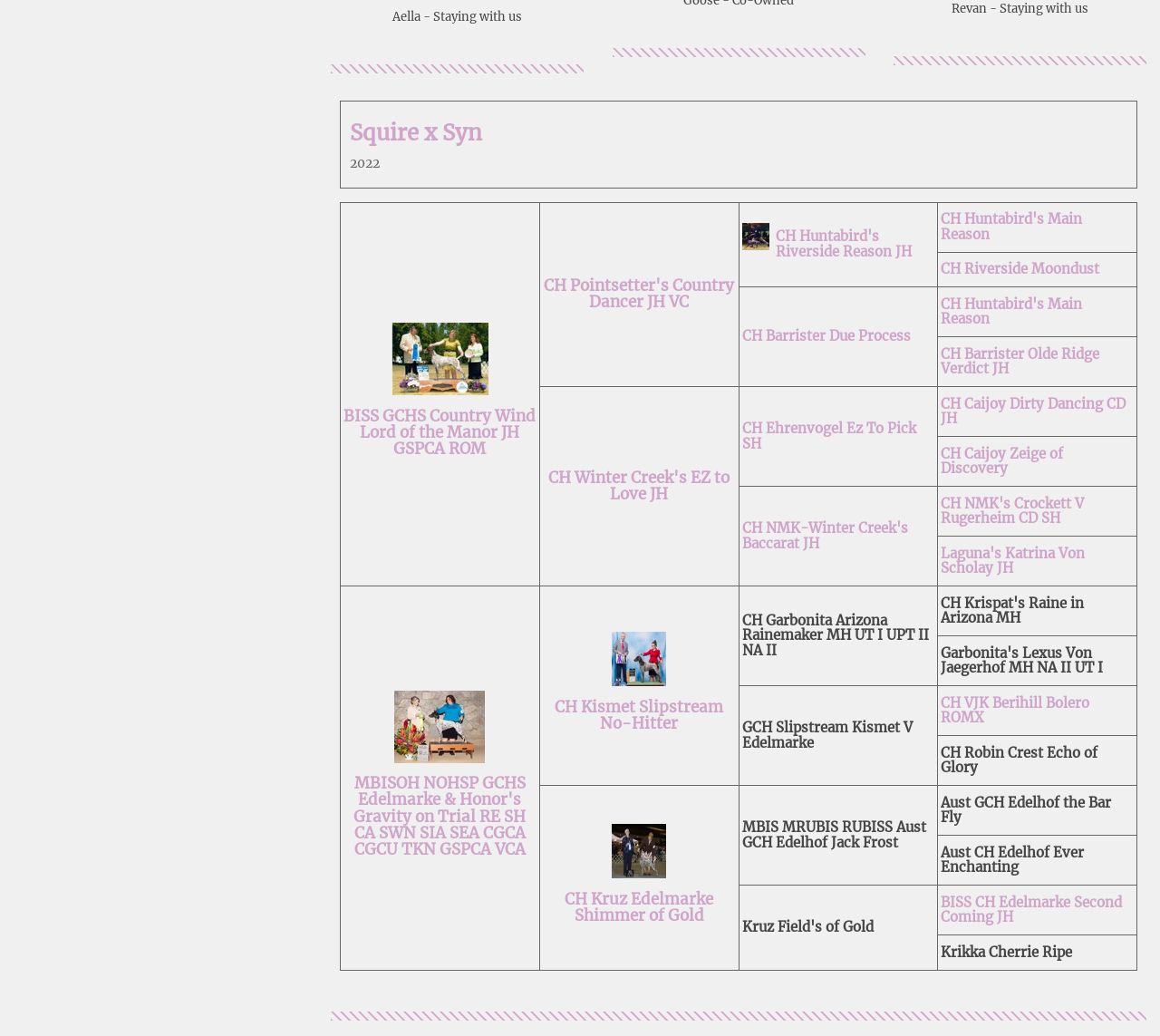Locate the bounding box coordinates of the area where you should click to accomplish the instruction: "Click on the link 'CH Pointsetter's Country Dancer JH VC'".

[0.469, 0.267, 0.633, 0.301]